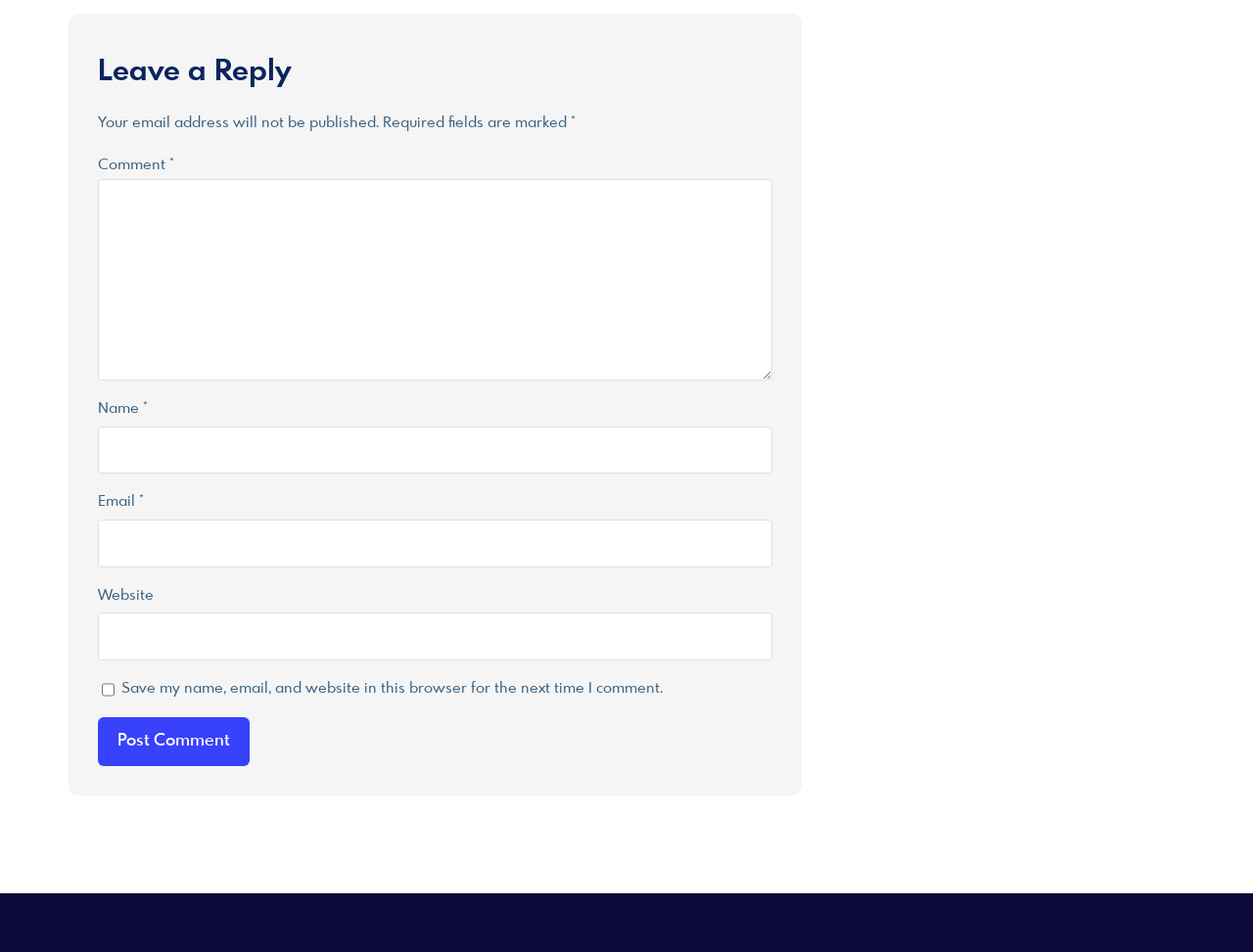What information is required to post a comment?
Look at the image and provide a short answer using one word or a phrase.

Name, Email, Comment